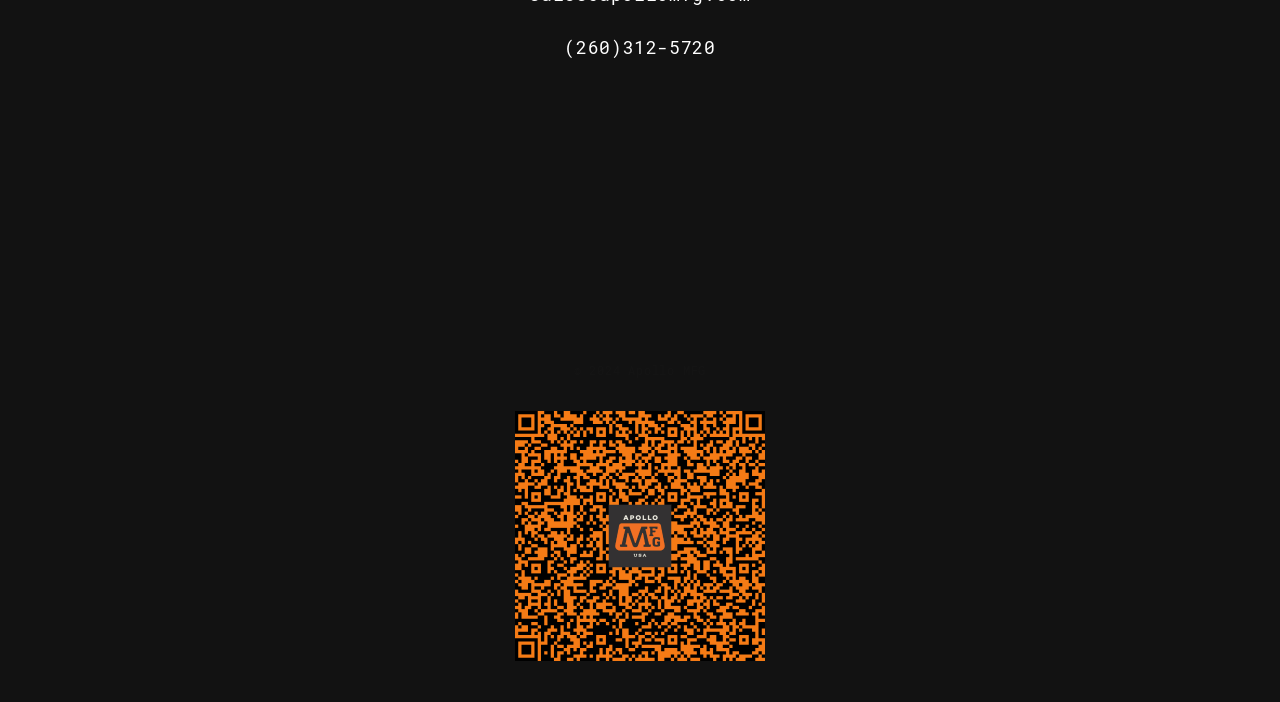Find the bounding box coordinates of the element's region that should be clicked in order to follow the given instruction: "View Gobos". The coordinates should consist of four float numbers between 0 and 1, i.e., [left, top, right, bottom].

[0.283, 0.286, 0.321, 0.34]